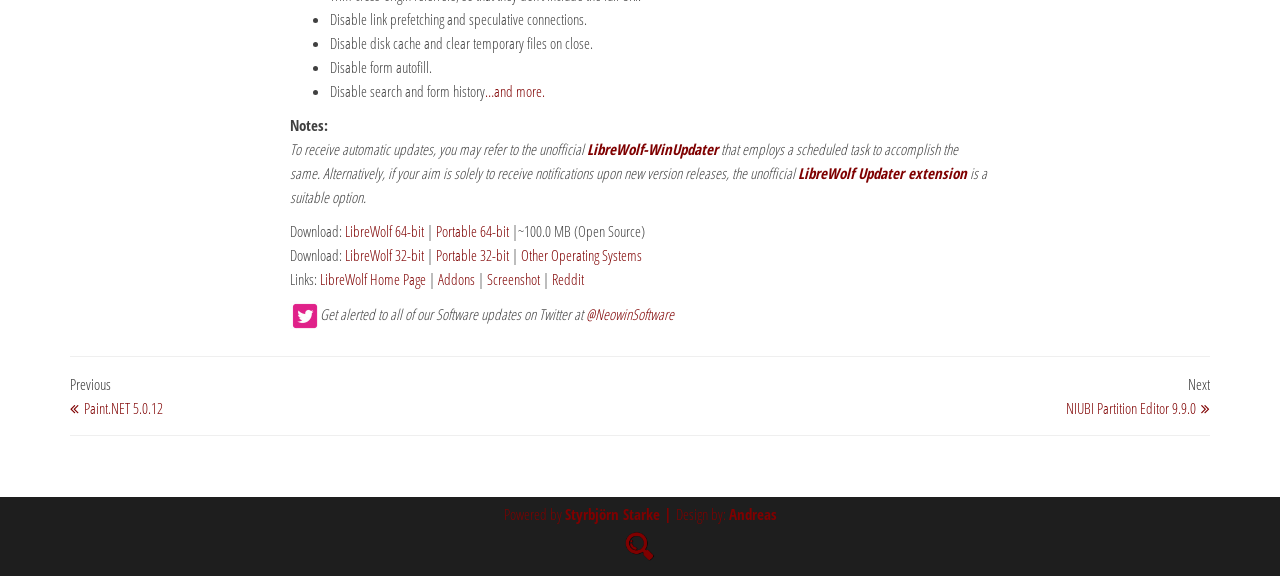Please determine the bounding box coordinates of the element's region to click in order to carry out the following instruction: "Go to previous post". The coordinates should be four float numbers between 0 and 1, i.e., [left, top, right, bottom].

[0.055, 0.646, 0.5, 0.725]